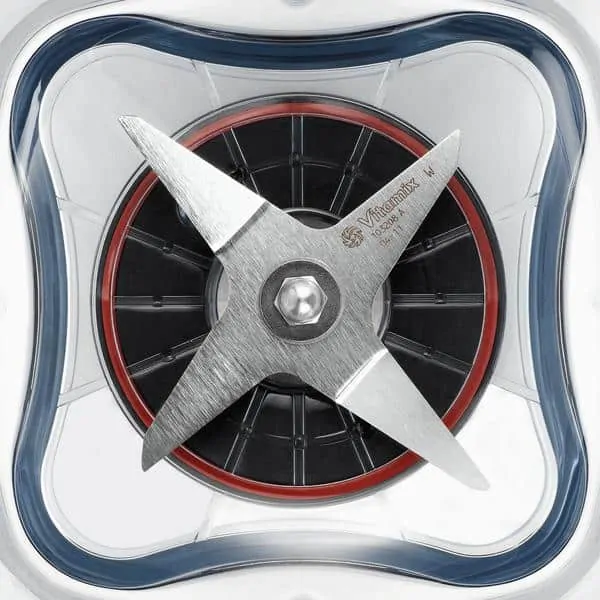Examine the screenshot and answer the question in as much detail as possible: What type of mixtures can be easily blended with this redesigned container?

The caption states that the innovative design 'enhances blending efficiency, allowing users to easily blend thick mixtures like peanut butter or hummus', indicating that the redesigned container is capable of easily blending thick mixtures.